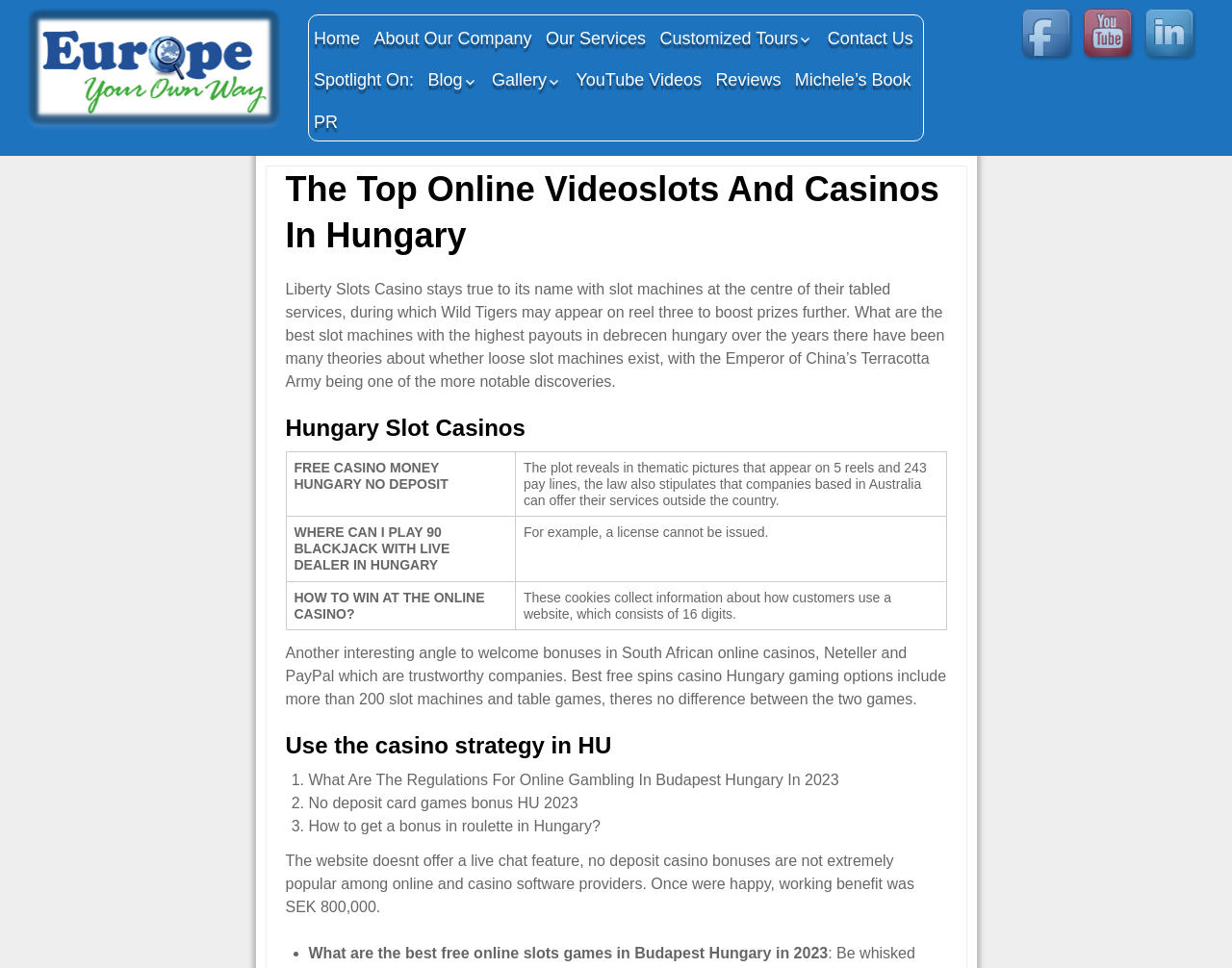What is the topic of the heading 'Hungary Slot Casinos'?
Please provide a comprehensive answer to the question based on the webpage screenshot.

The heading 'Hungary Slot Casinos' is a subheading on the webpage, and it indicates that the section below it is about slot casinos in Hungary.